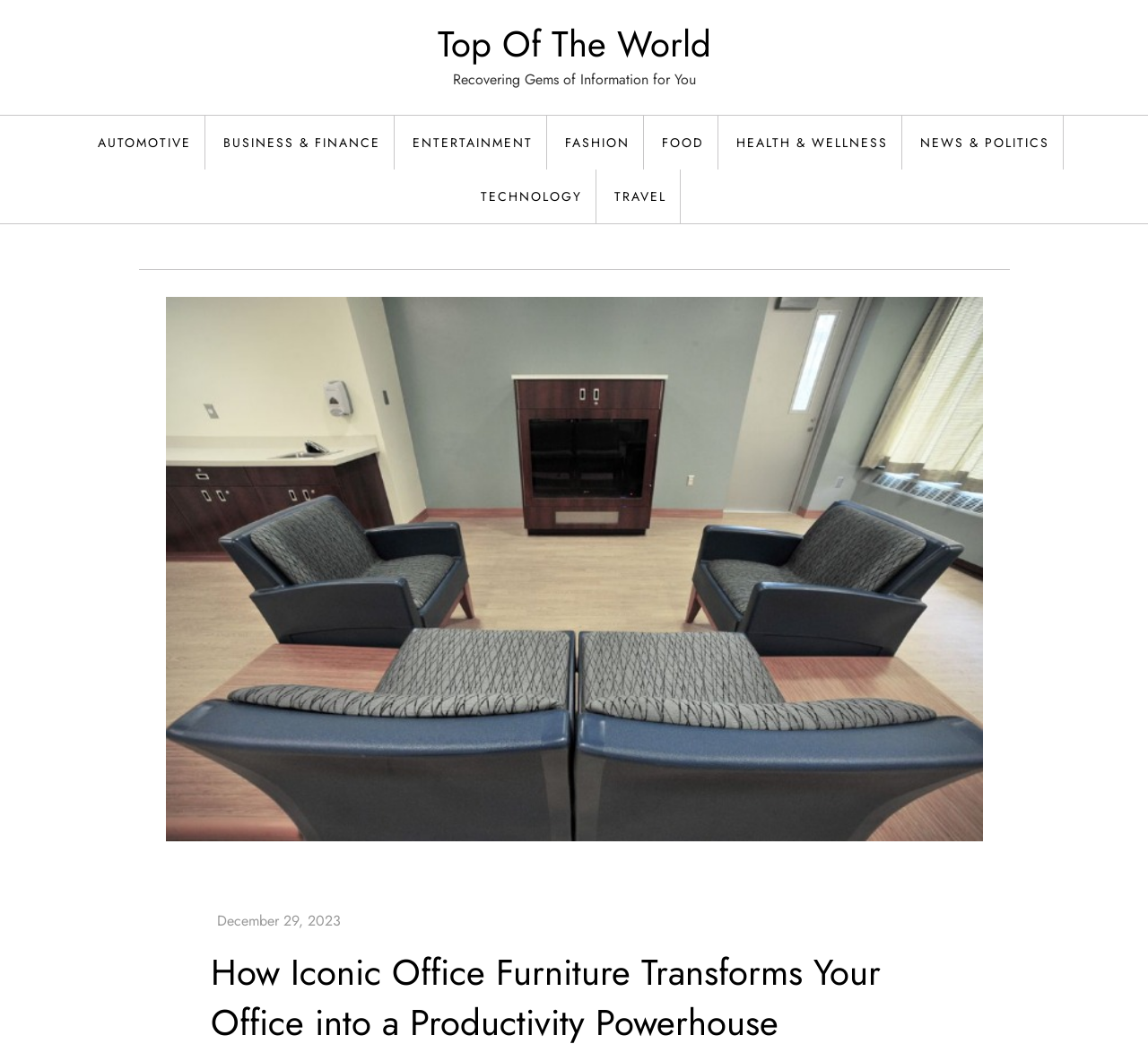What are the categories listed on the webpage?
Give a thorough and detailed response to the question.

By examining the links on the webpage, I found that there are various categories listed, including AUTOMOTIVE, BUSINESS & FINANCE, ENTERTAINMENT, FASHION, FOOD, HEALTH & WELLNESS, NEWS & POLITICS, TECHNOLOGY, and TRAVEL. These categories are likely used for categorizing articles or content on the webpage.